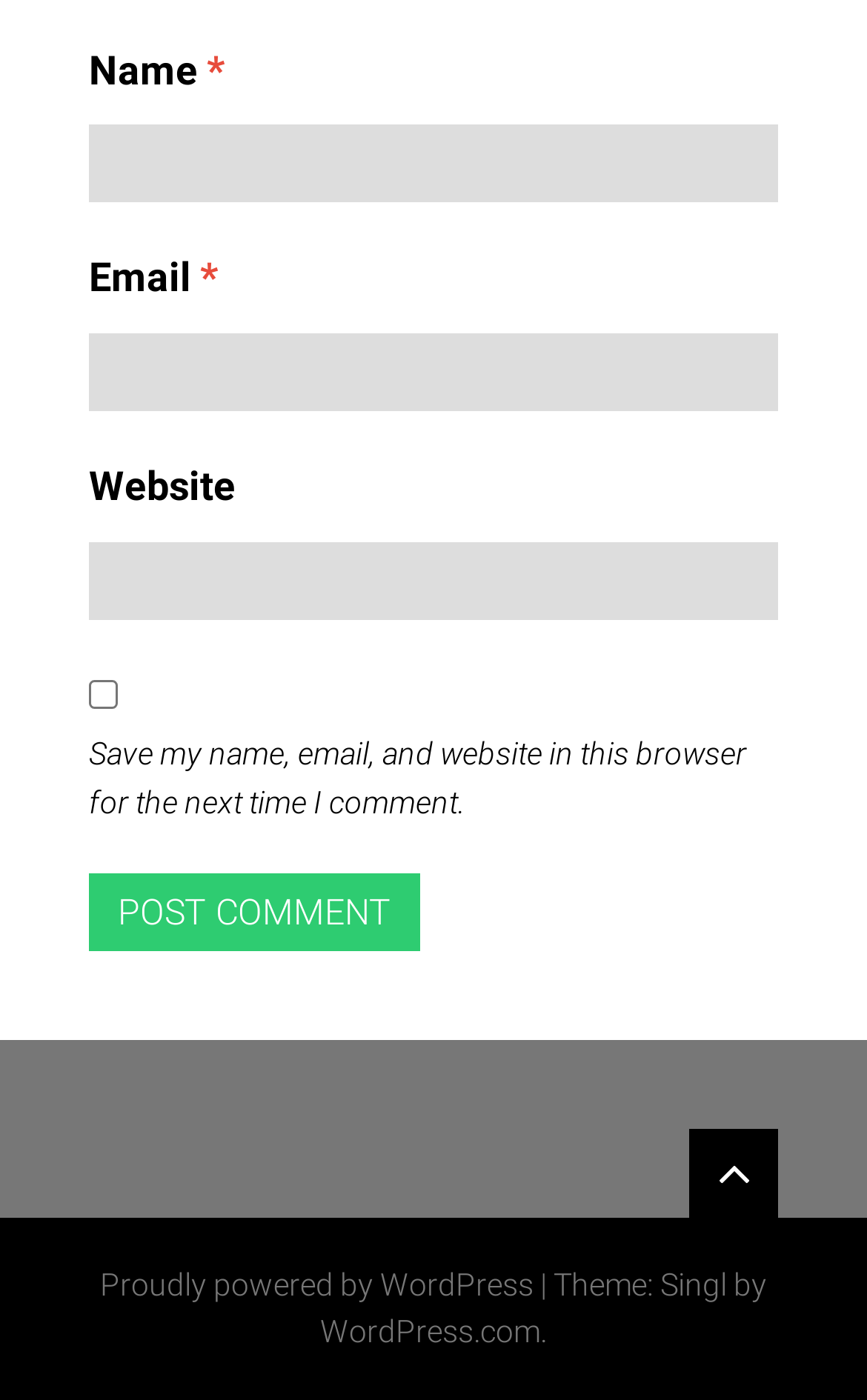What is the platform powering the website?
Provide an in-depth answer to the question, covering all aspects.

The website is powered by WordPress, as indicated by the text 'Proudly powered by WordPress' at the bottom of the page.